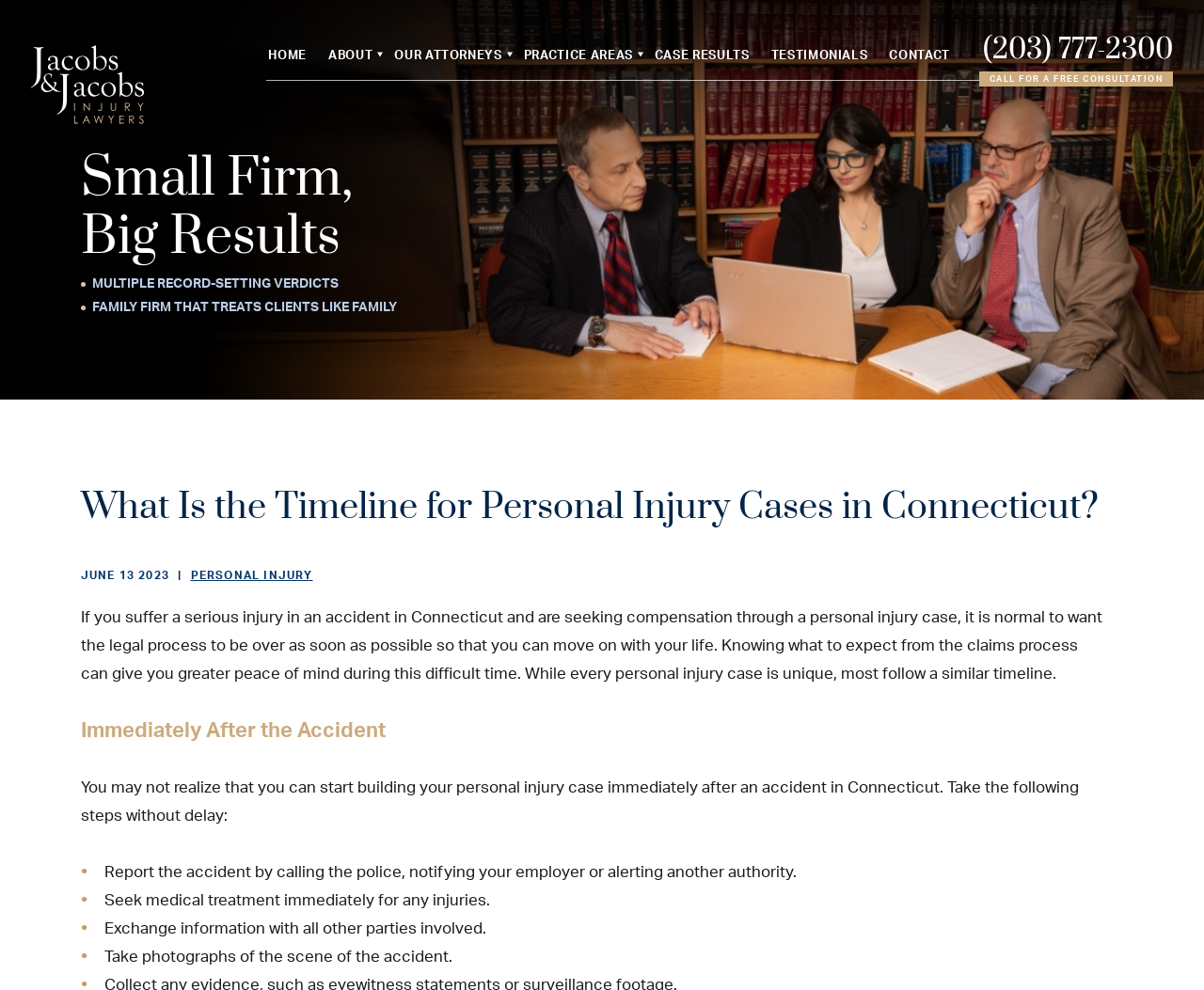Identify the text that serves as the heading for the webpage and generate it.

What Is the Timeline for Personal Injury Cases in Connecticut?